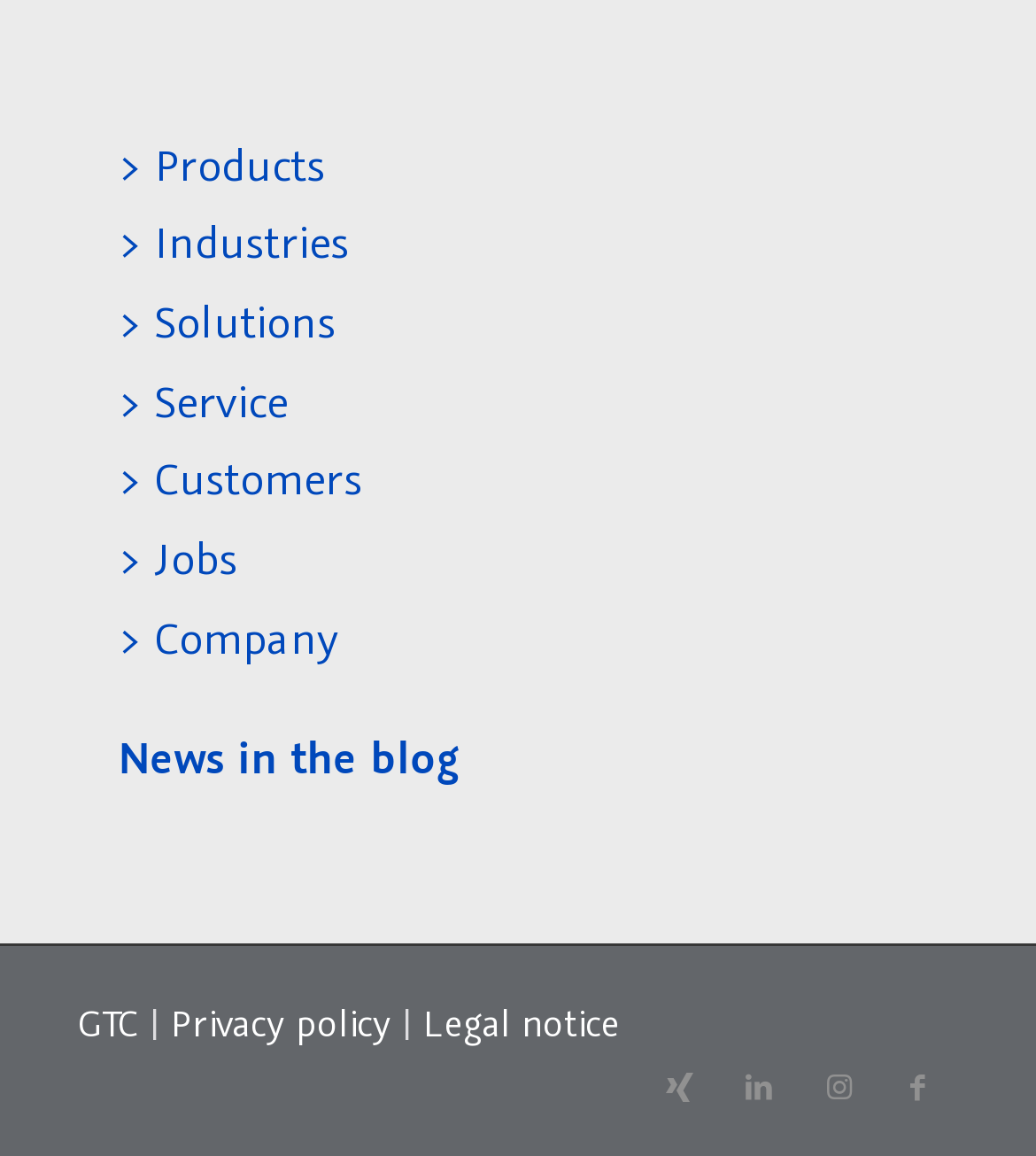For the following element description, predict the bounding box coordinates in the format (top-left x, top-left y, bottom-right x, bottom-right y). All values should be floating point numbers between 0 and 1. Description: News in the blog

[0.113, 0.629, 0.442, 0.68]